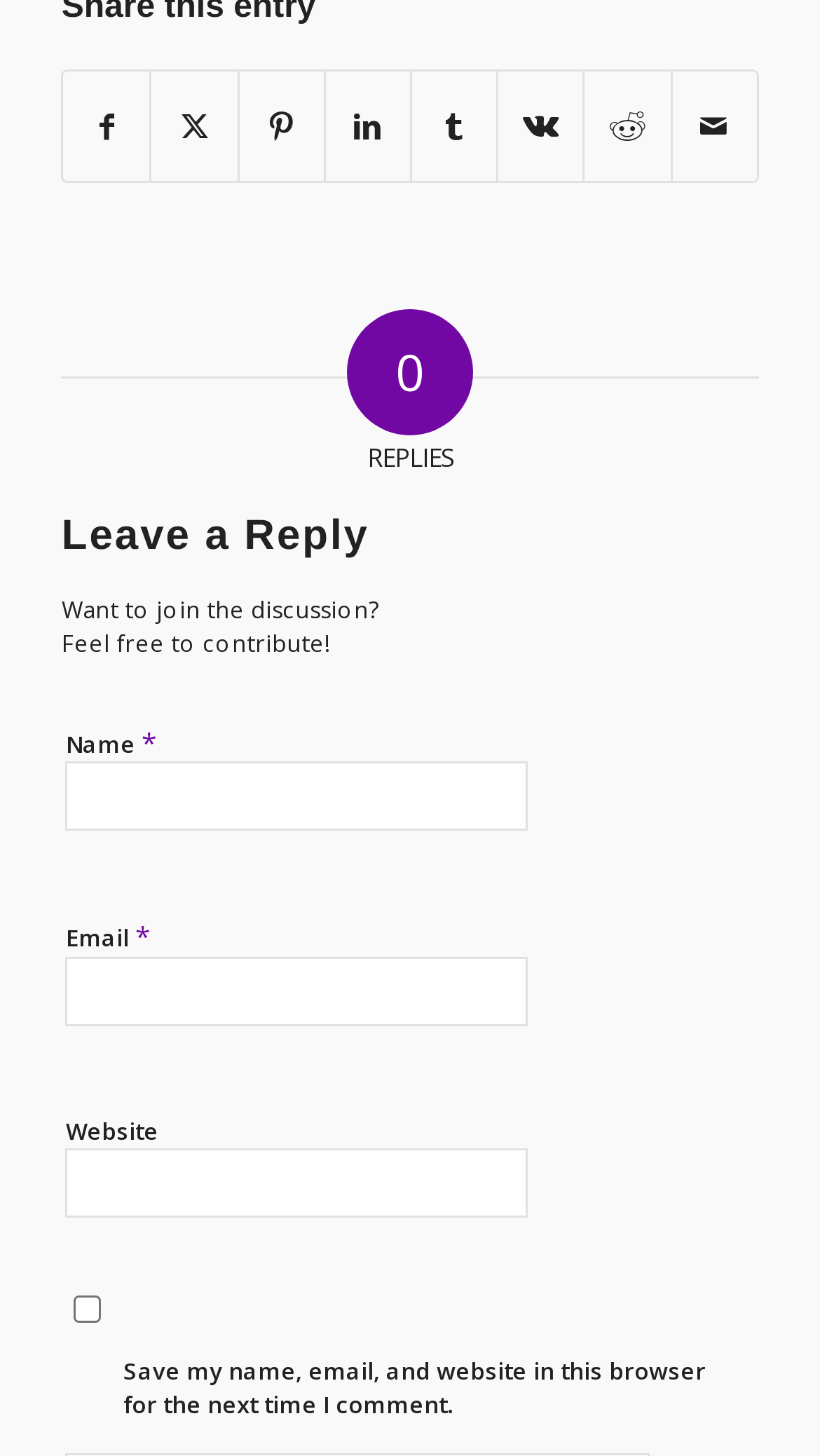How many lines of text are above the comment form?
Look at the image and answer the question with a single word or phrase.

2